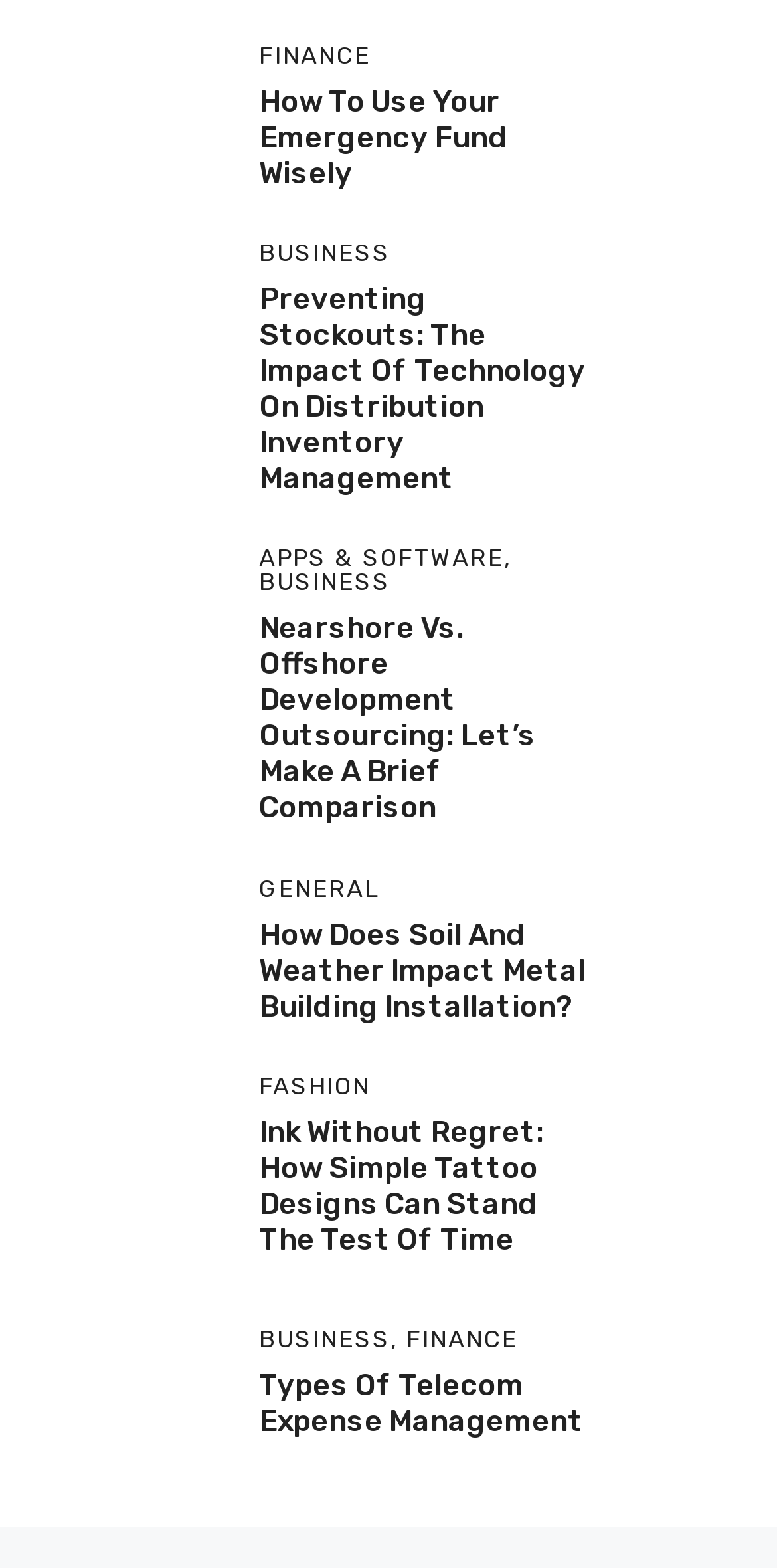Given the following UI element description: "Section 3: World of Cyberfungi", find the bounding box coordinates in the webpage screenshot.

None